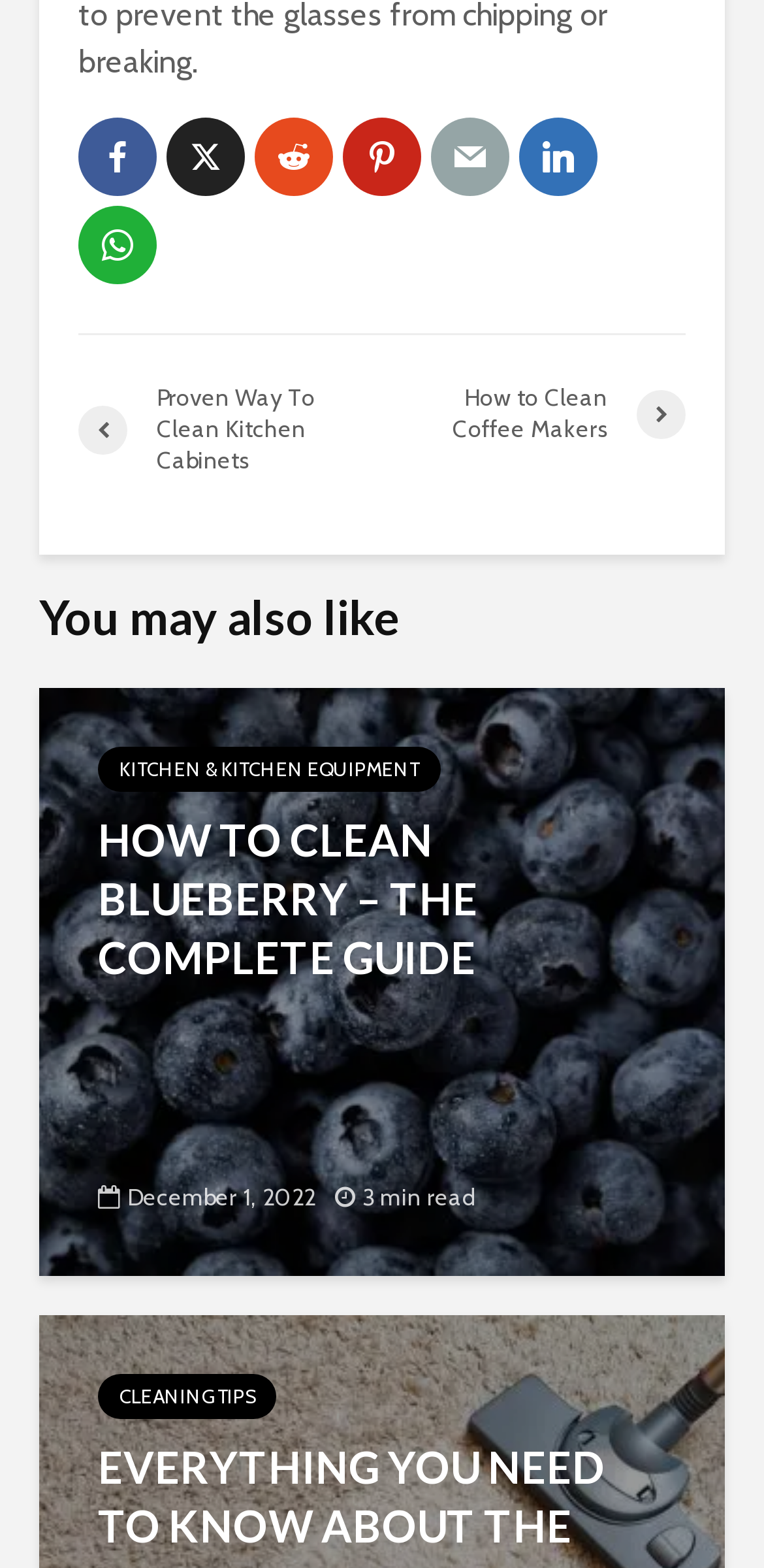Respond with a single word or phrase to the following question:
What is the date of the article 'HOW TO CLEAN BLUEBERRY – THE COMPLETE GUIDE'?

December 1, 2022